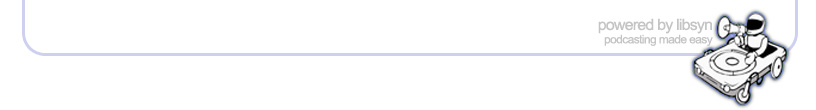Given the content of the image, can you provide a detailed answer to the question?
What is emphasized in the phrase?

The caption states that the phrase 'powered by Libsyn' emphasizes its role in facilitating seamless podcasting experiences, highlighting the brand's commitment to making podcasting accessible and easy for users.